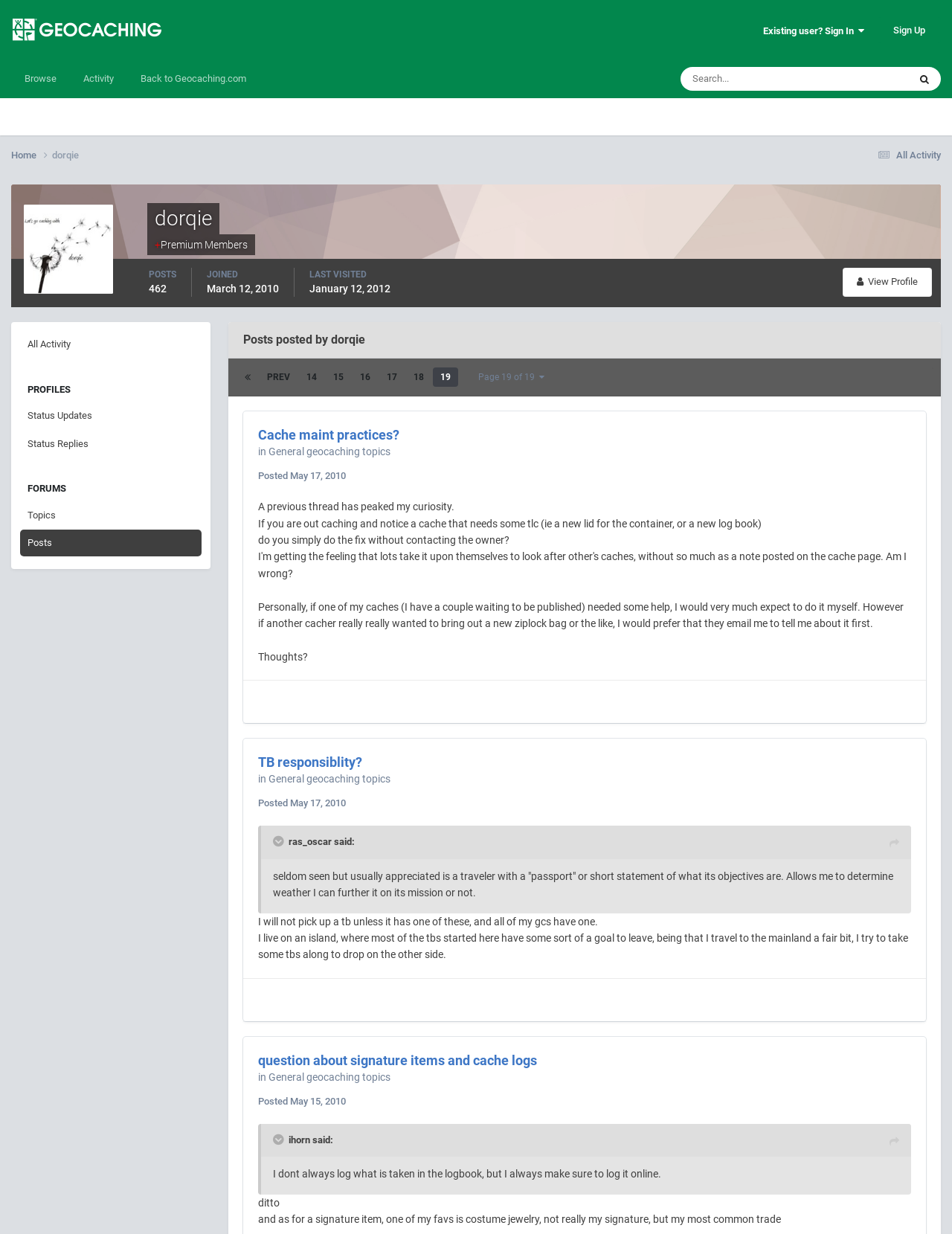What is the current page number?
Look at the image and respond to the question as thoroughly as possible.

The current page number can be found in the link element on the webpage, which is 'Page 19 of 19'.